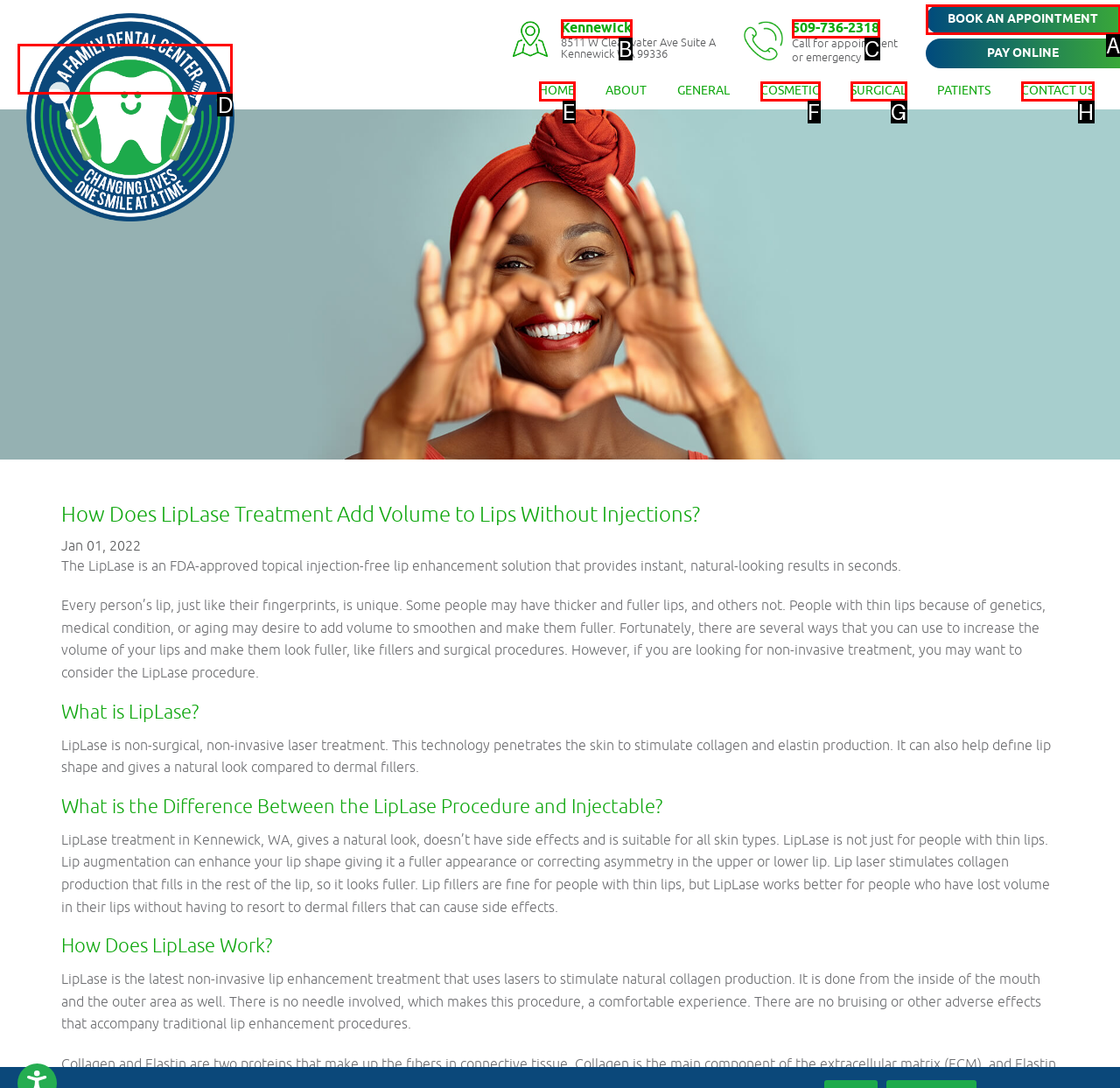From the options shown, which one fits the description: Skip to Footer↵ENTER? Respond with the appropriate letter.

D